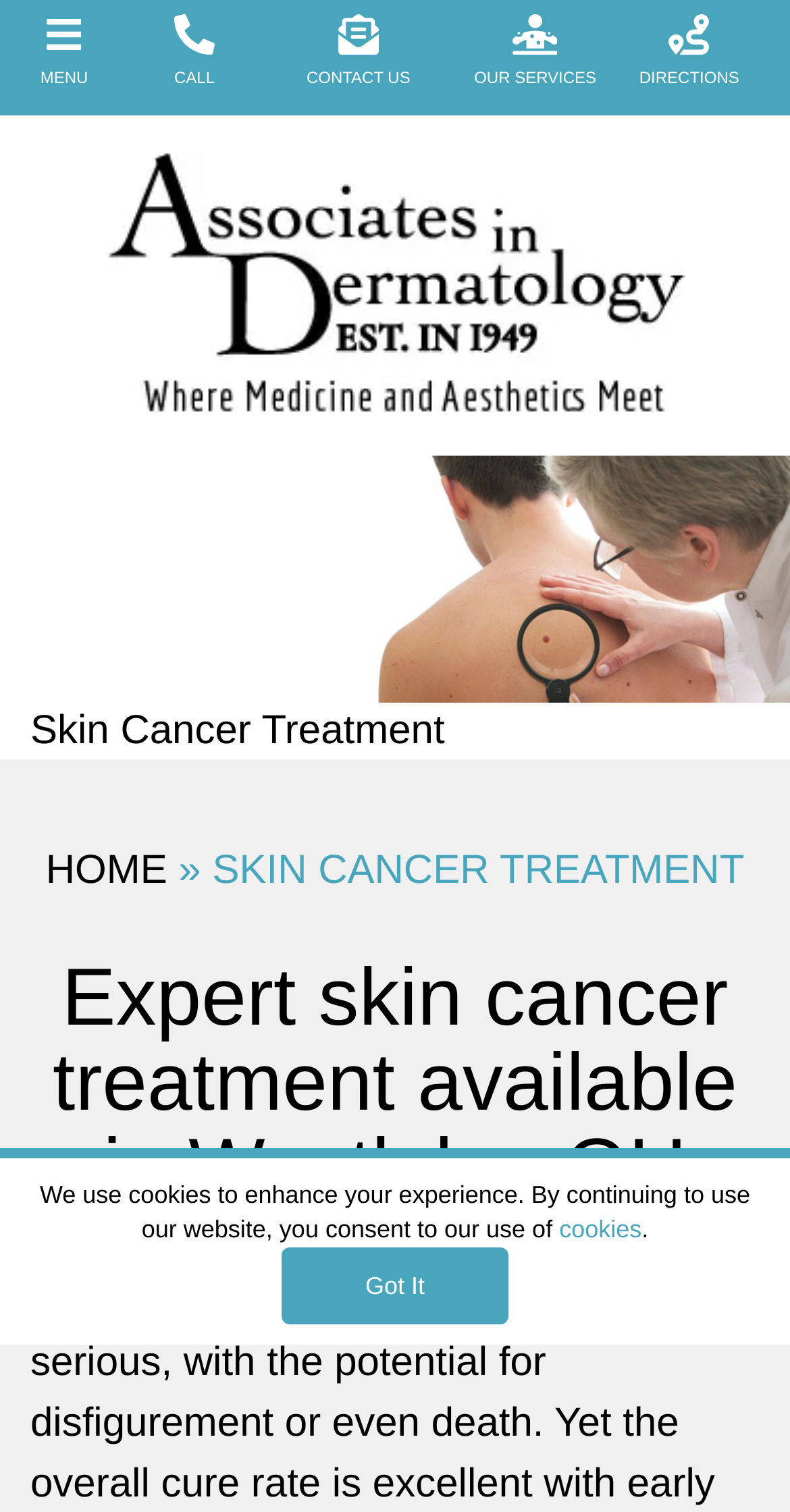What is the name of the dermatology practice?
Answer the question with as much detail as possible.

I found the name of the dermatology practice by looking at the logo image, which has the text 'Associates in Dermatology' written on it. This logo is prominently displayed at the top of the webpage.